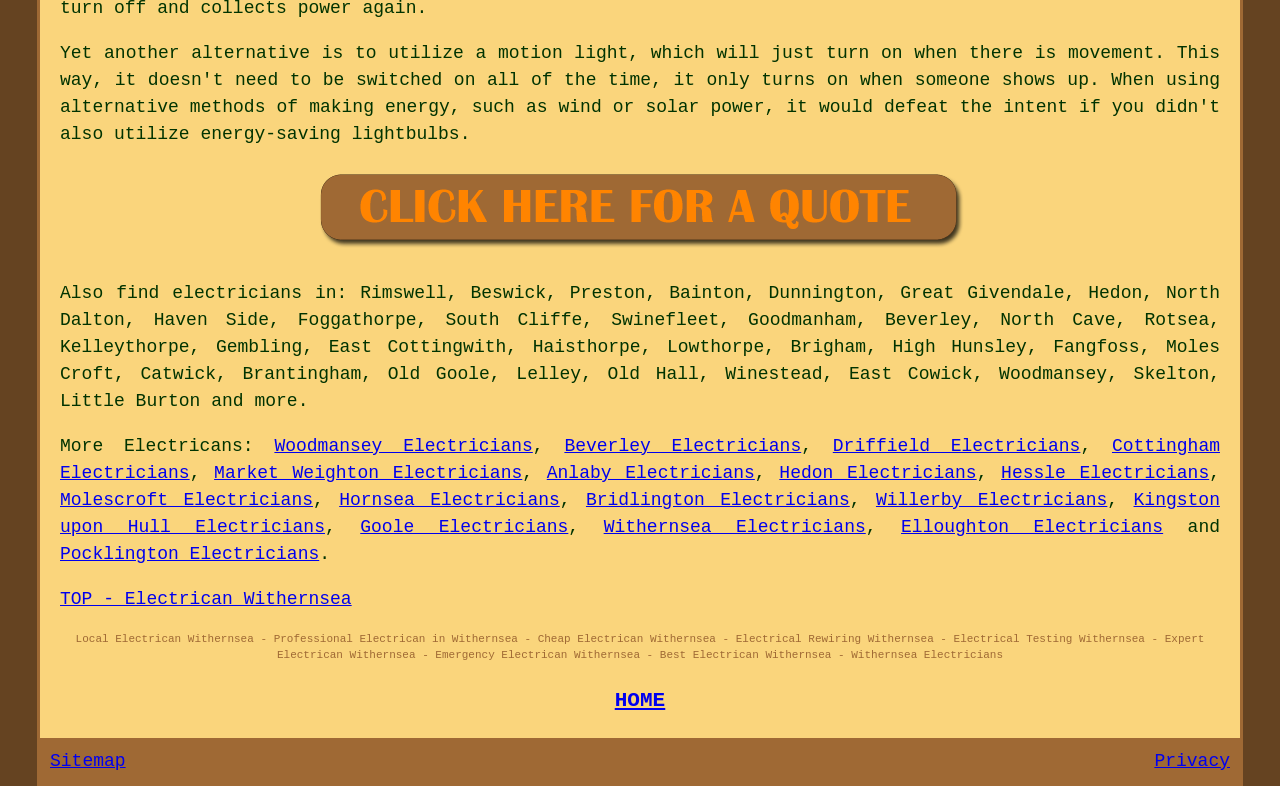How many locations are listed on this webpage?
Examine the screenshot and reply with a single word or phrase.

More than 20